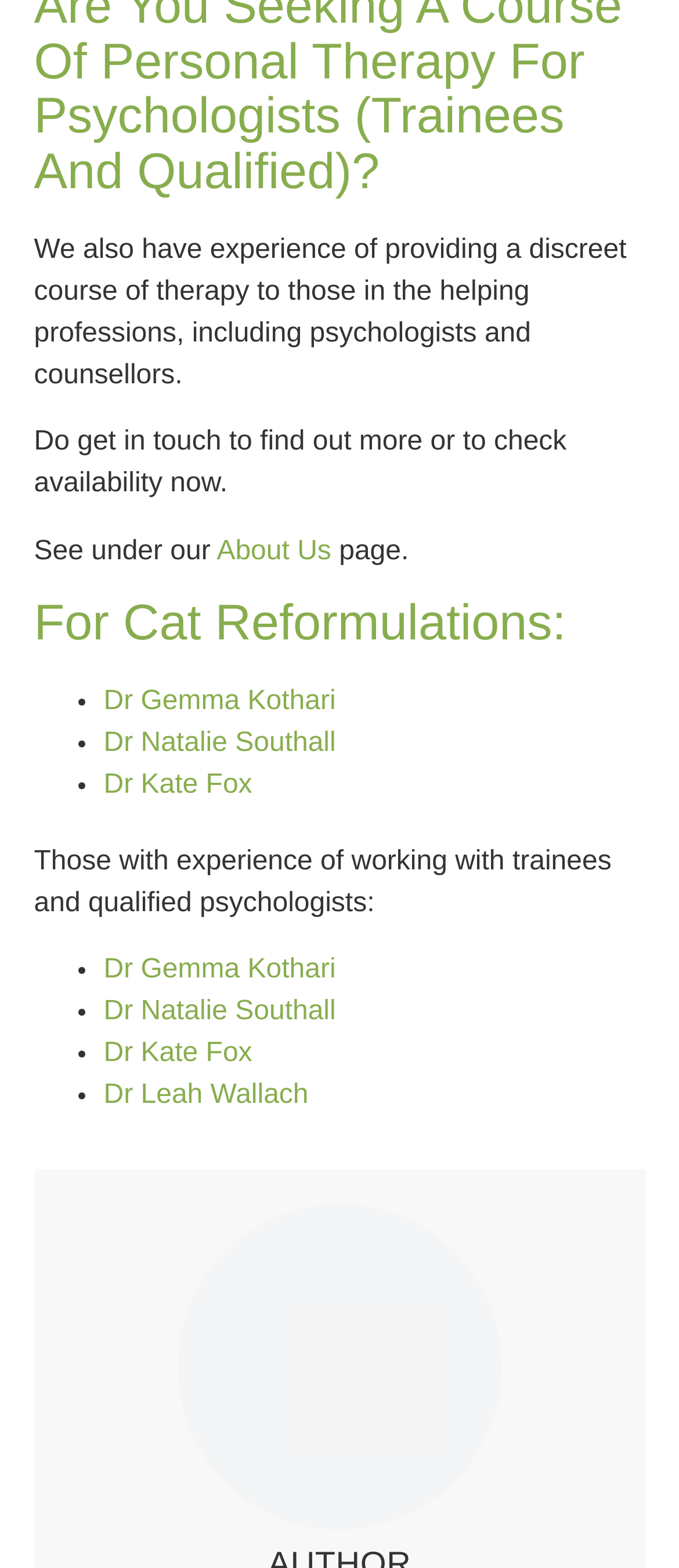Consider the image and give a detailed and elaborate answer to the question: 
What can you find out more about by getting in touch?

The webpage mentions 'Do get in touch to find out more or to check availability now', indicating that by getting in touch, you can find out more about the availability of the therapy or services provided.